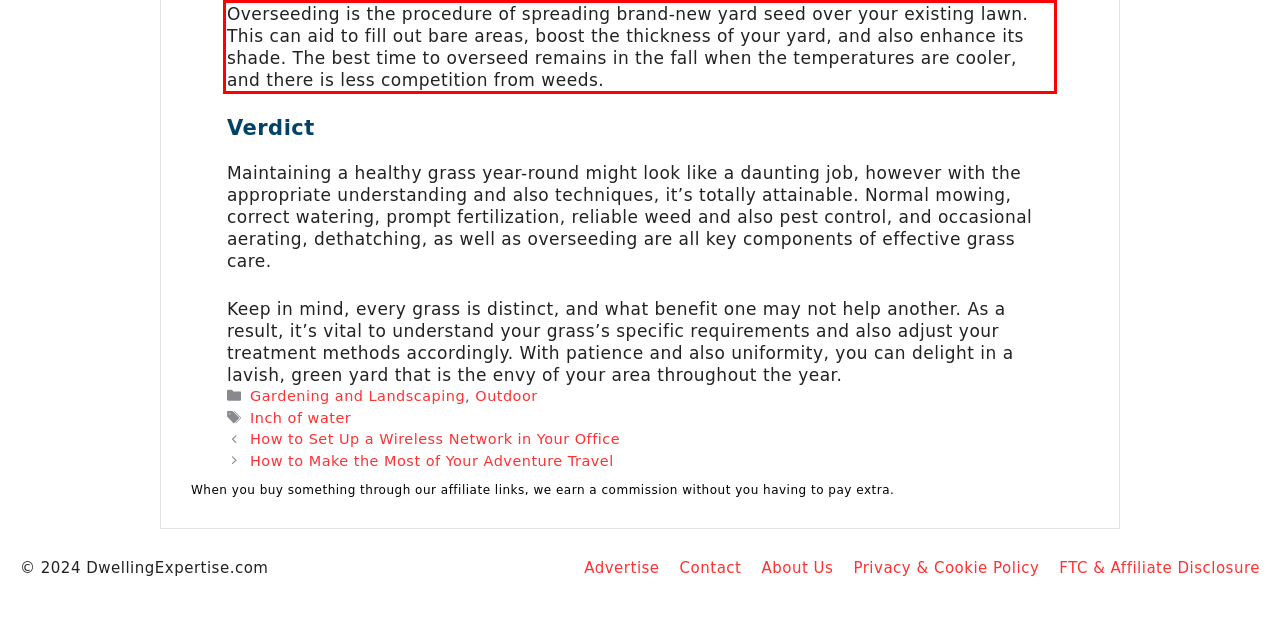Analyze the red bounding box in the provided webpage screenshot and generate the text content contained within.

Overseeding is the procedure of spreading brand-new yard seed over your existing lawn. This can aid to fill out bare areas, boost the thickness of your yard, and also enhance its shade. The best time to overseed remains in the fall when the temperatures are cooler, and there is less competition from weeds.